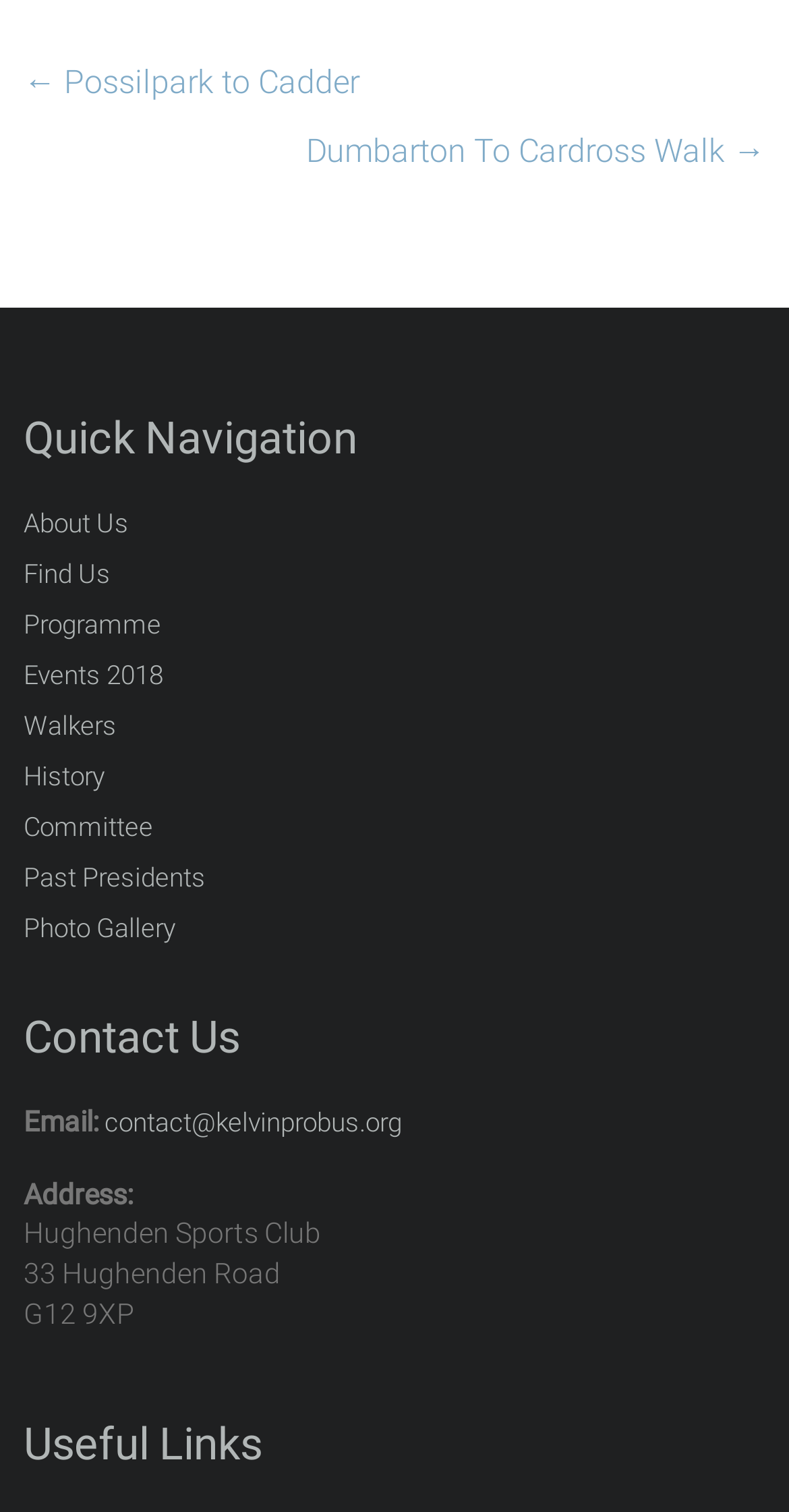How many links are under Quick Navigation?
Please answer the question with as much detail and depth as you can.

I counted the number of links under the 'Quick Navigation' heading, which are 'About Us', 'Find Us', 'Programme', 'Events 2018', 'Walkers', 'History', 'Committee', and 'Past Presidents'. There are 8 links in total.